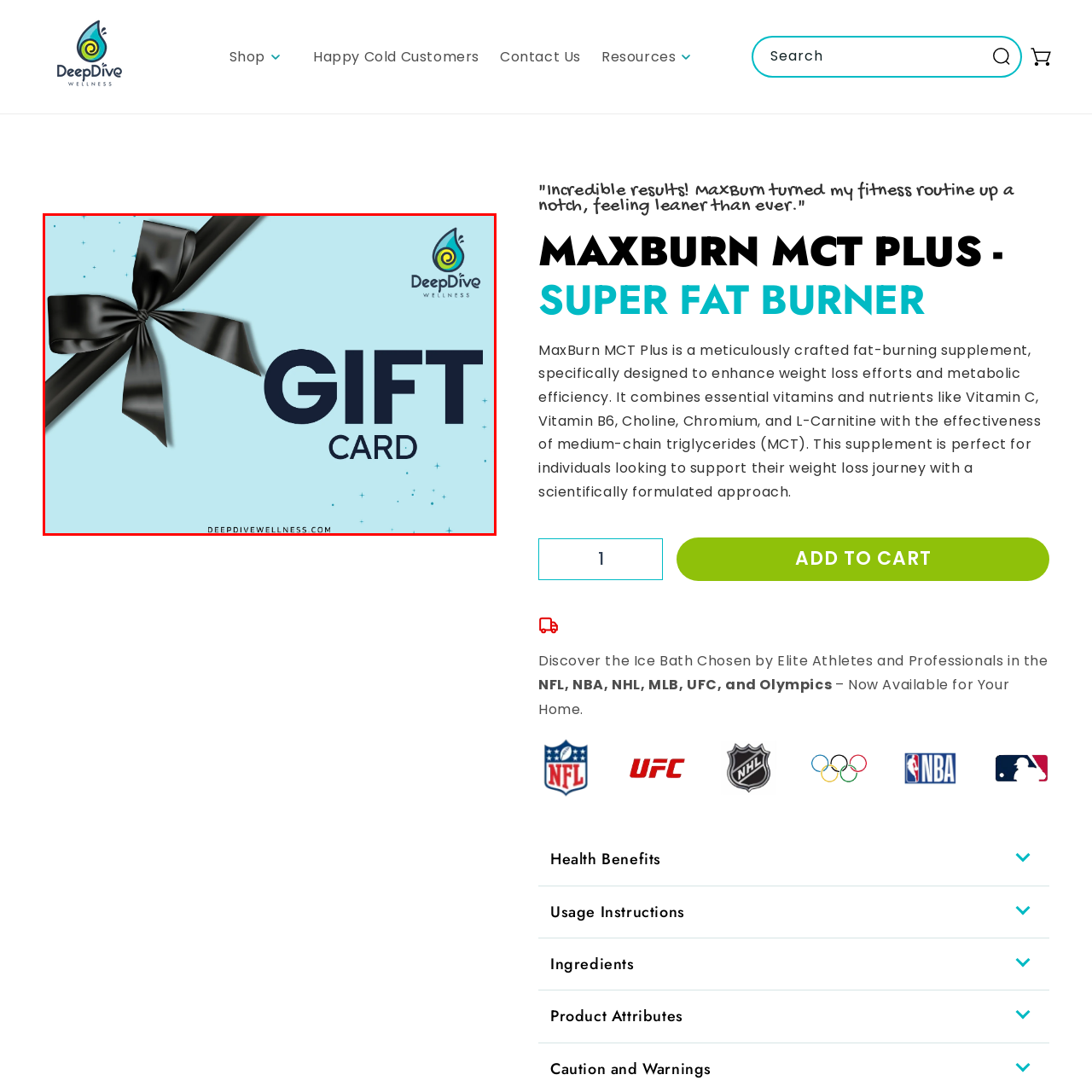Carefully scrutinize the image within the red border and generate a detailed answer to the following query, basing your response on the visual content:
What is the shape of the ribbon on top of the card?

According to the caption, an elegant black ribbon with a bow is placed atop the card, adding a touch of sophistication to the design. This implies that the shape of the ribbon is a bow.